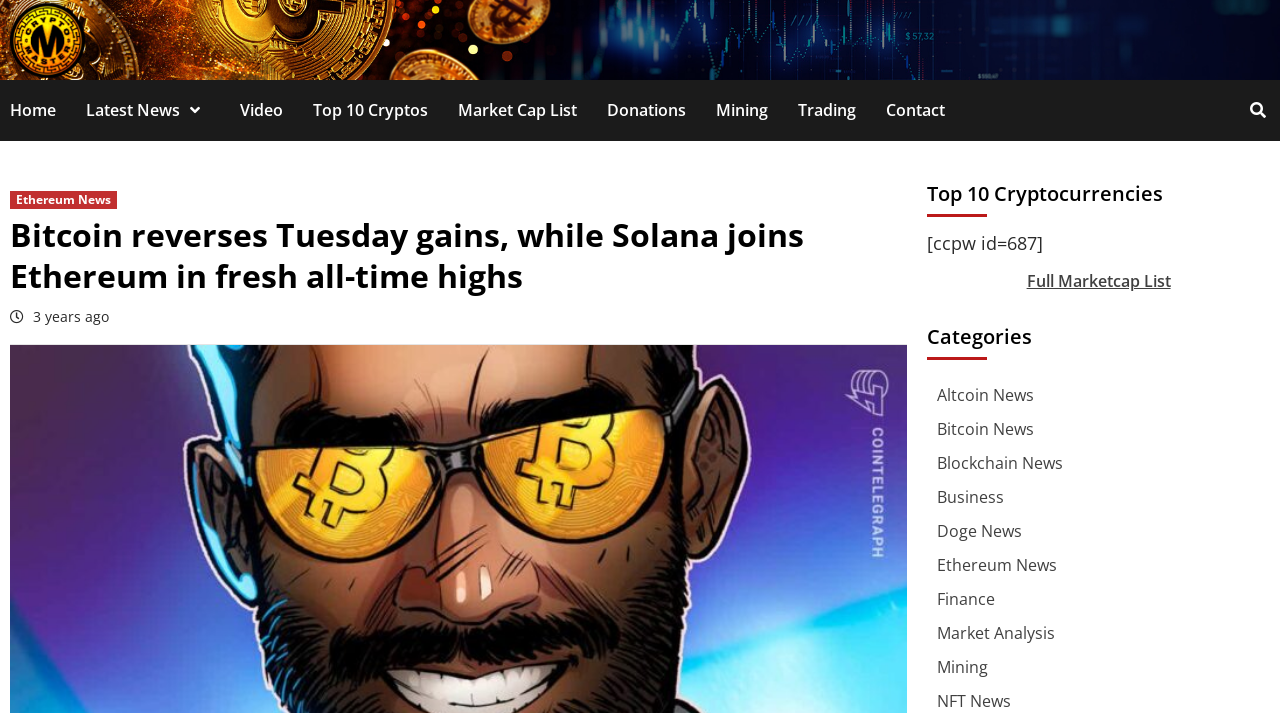What is the age of the article being discussed?
Using the image, give a concise answer in the form of a single word or short phrase.

3 years